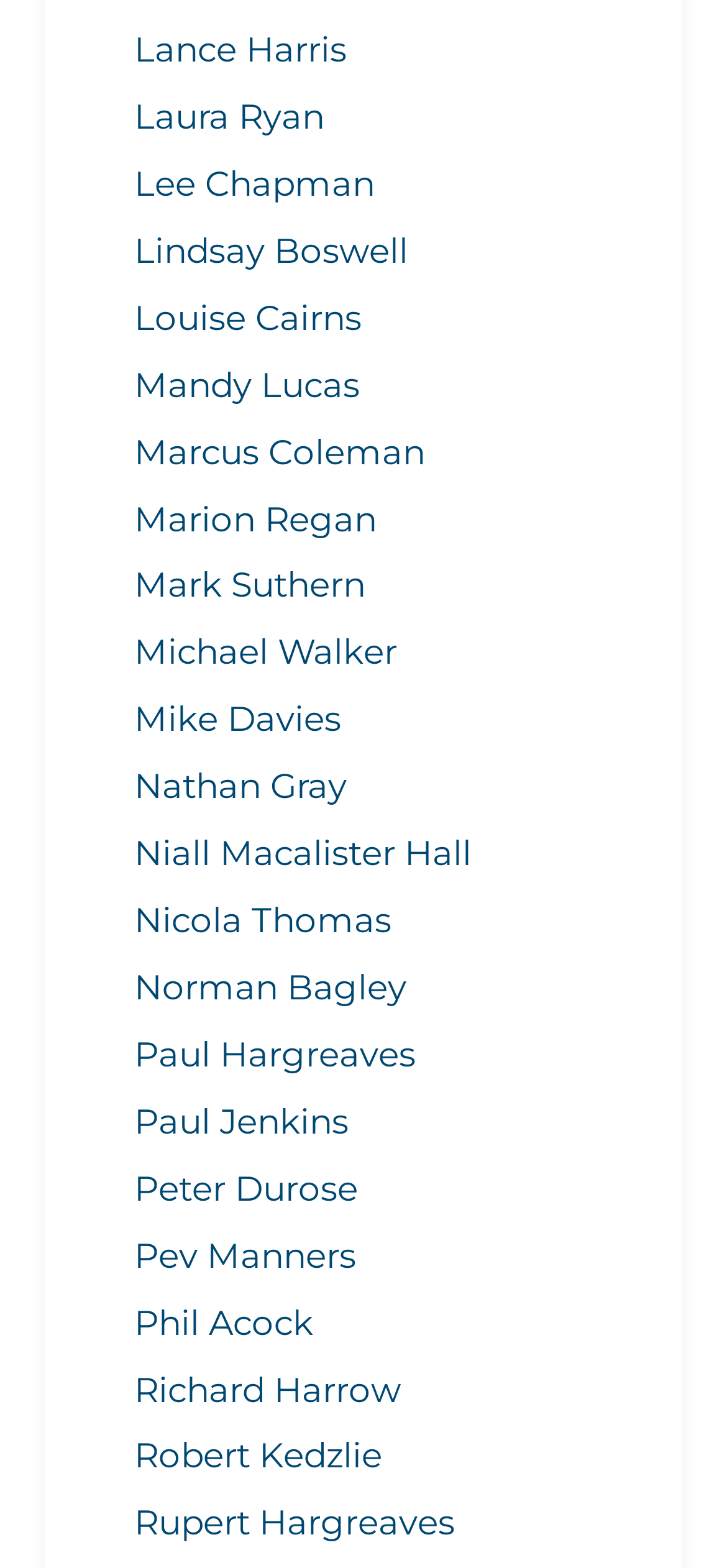Provide the bounding box for the UI element matching this description: "Niall Macalister Hall".

[0.185, 0.523, 0.815, 0.566]